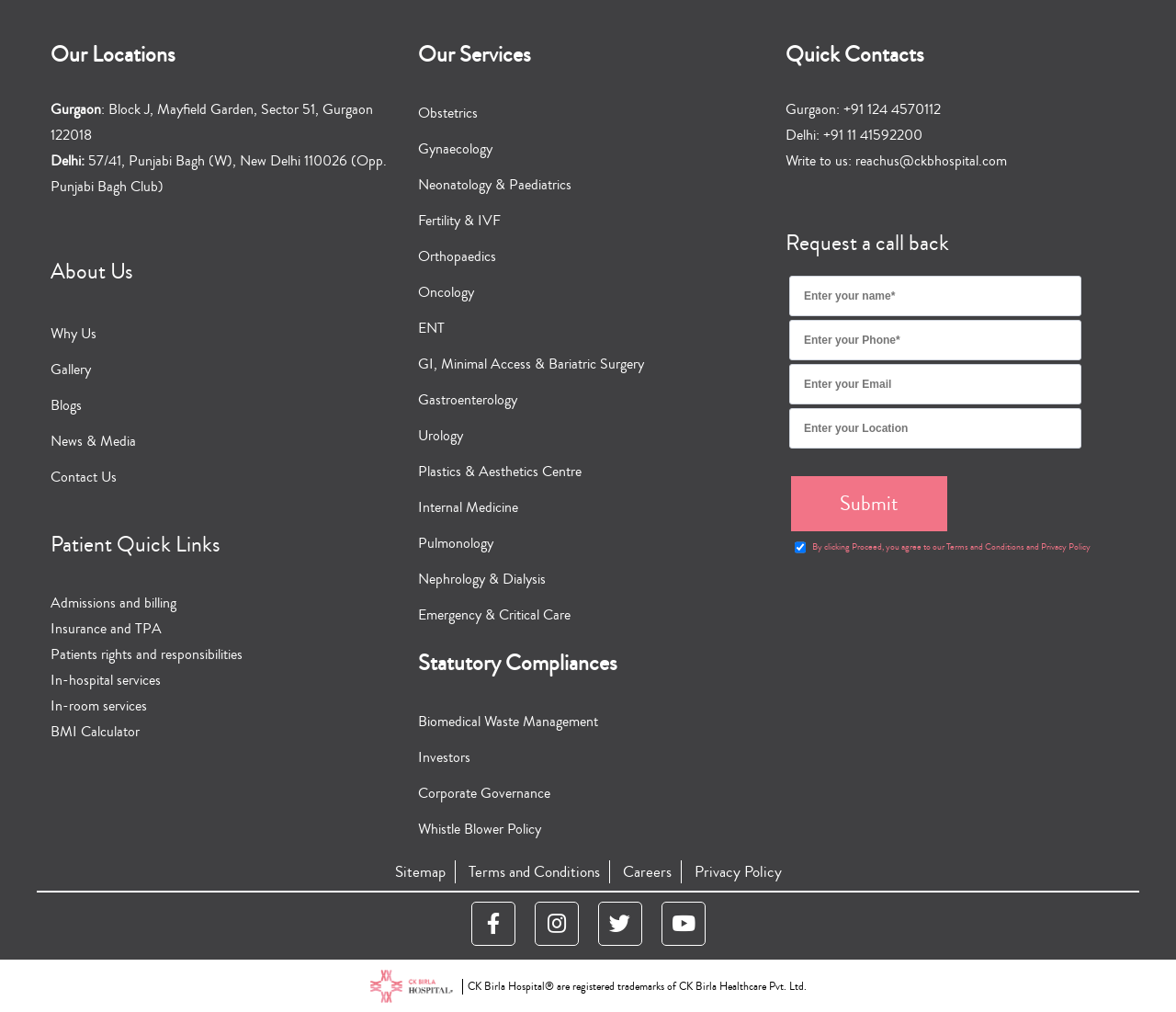Determine the bounding box coordinates of the region I should click to achieve the following instruction: "Request a call back". Ensure the bounding box coordinates are four float numbers between 0 and 1, i.e., [left, top, right, bottom].

[0.668, 0.226, 0.957, 0.255]